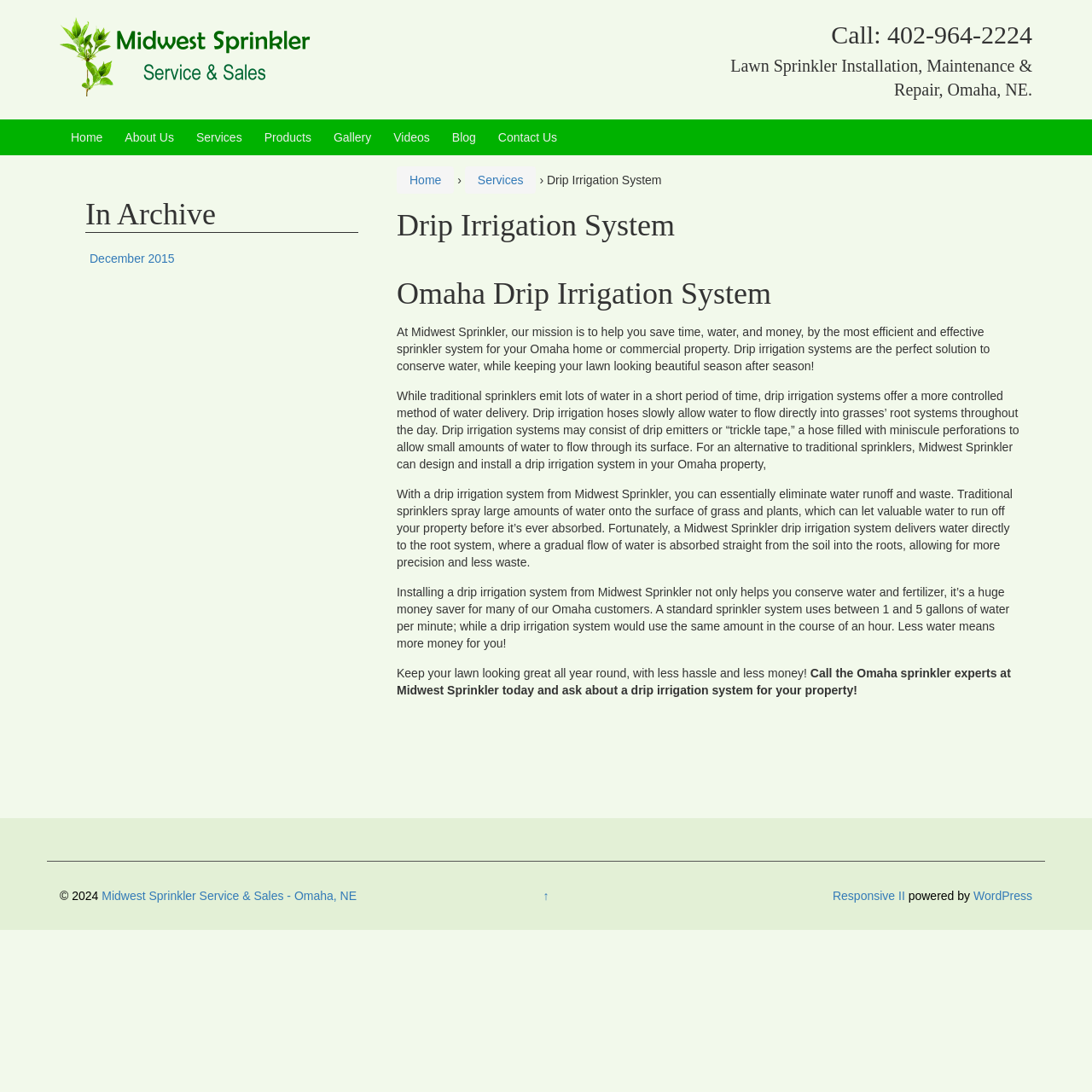Please find the top heading of the webpage and generate its text.

Drip Irrigation System